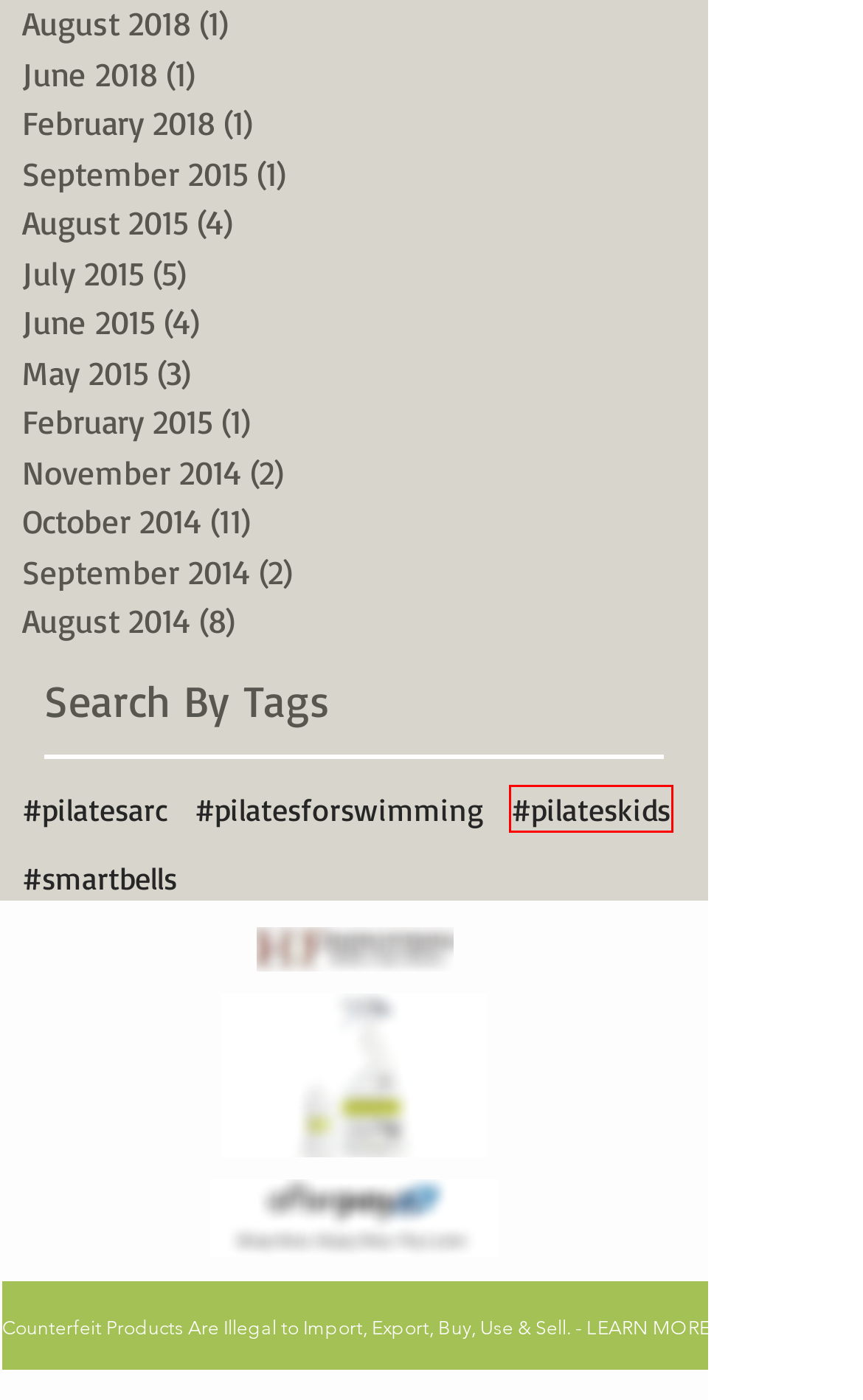Consider the screenshot of a webpage with a red bounding box around an element. Select the webpage description that best corresponds to the new page after clicking the element inside the red bounding box. Here are the candidates:
A. November - 2014
B. #pilatesarc | Balanced Body AU/NZ
C. August - 2014
D. August - 2015
E. #pilateskids | Balanced Body AU/NZ
F. August - 2018
G. #smartbells | Balanced Body AU/NZ
H. June - 2018

E